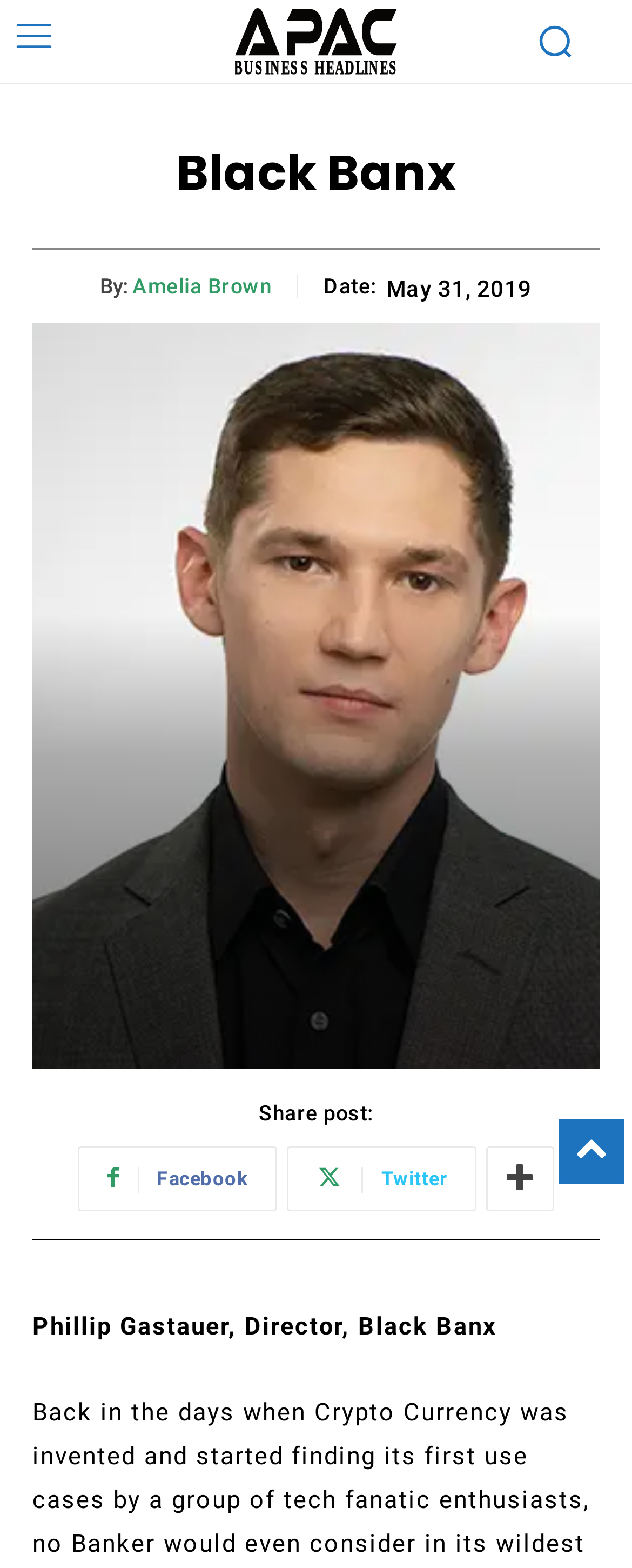Please determine the bounding box coordinates, formatted as (top-left x, top-left y, bottom-right x, bottom-right y), with all values as floating point numbers between 0 and 1. Identify the bounding box of the region described as: Amelia Brown

[0.21, 0.174, 0.43, 0.191]